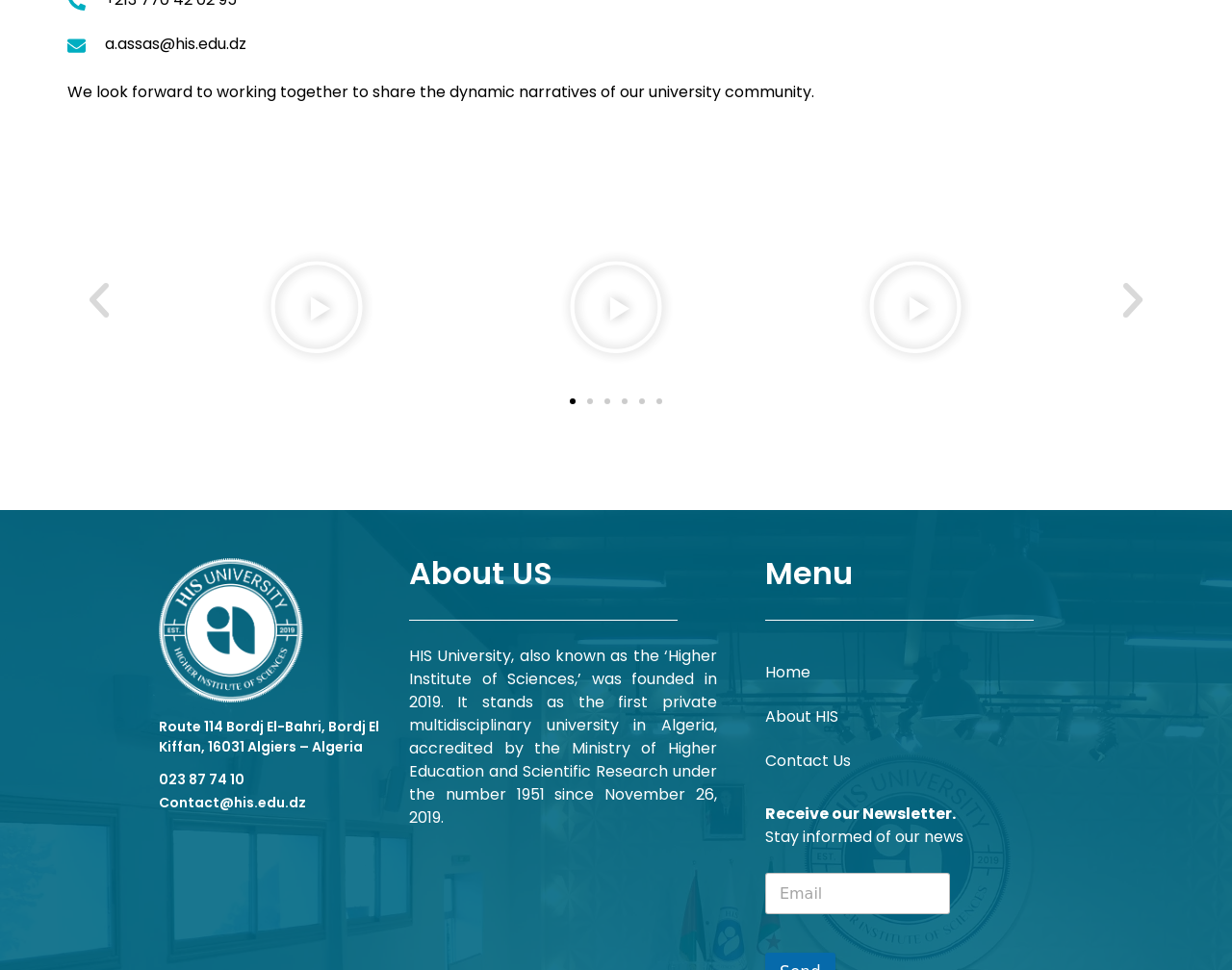Specify the bounding box coordinates of the area that needs to be clicked to achieve the following instruction: "Read the '10/12 Industry Report'".

None